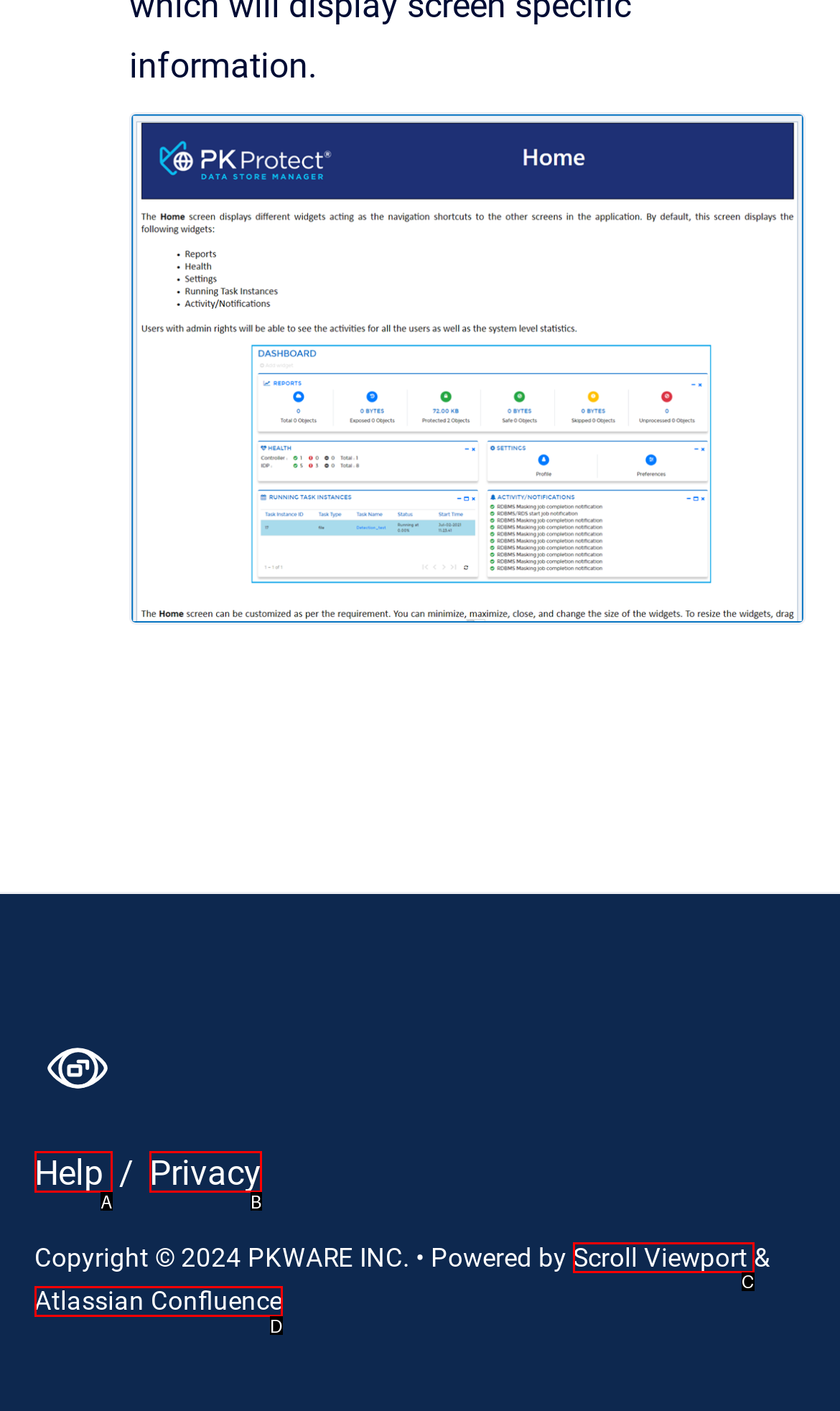Choose the option that matches the following description: Scroll Viewport
Reply with the letter of the selected option directly.

C